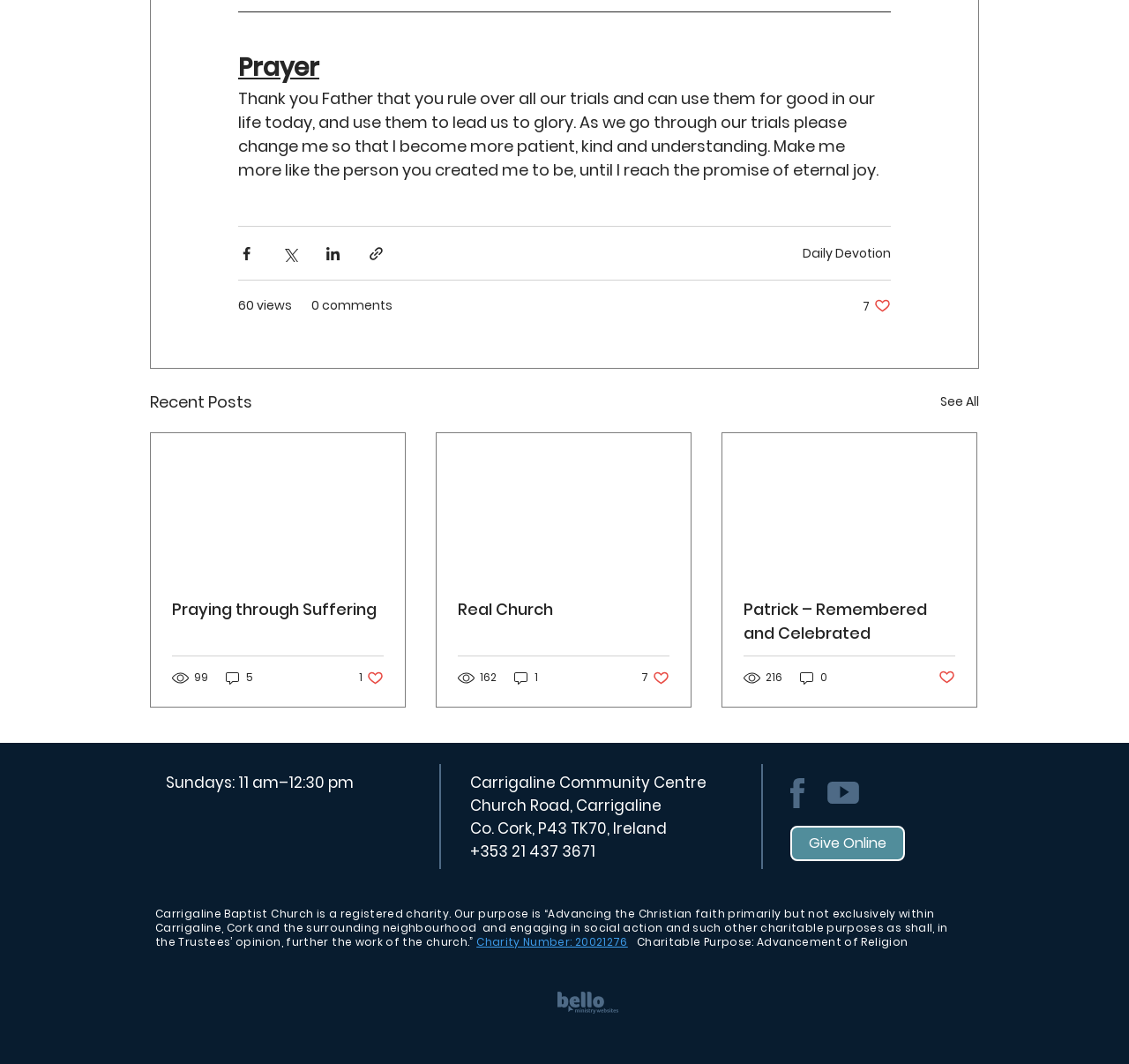Pinpoint the bounding box coordinates of the clickable element needed to complete the instruction: "Explore the 'Library of Science and Medicine'". The coordinates should be provided as four float numbers between 0 and 1: [left, top, right, bottom].

None